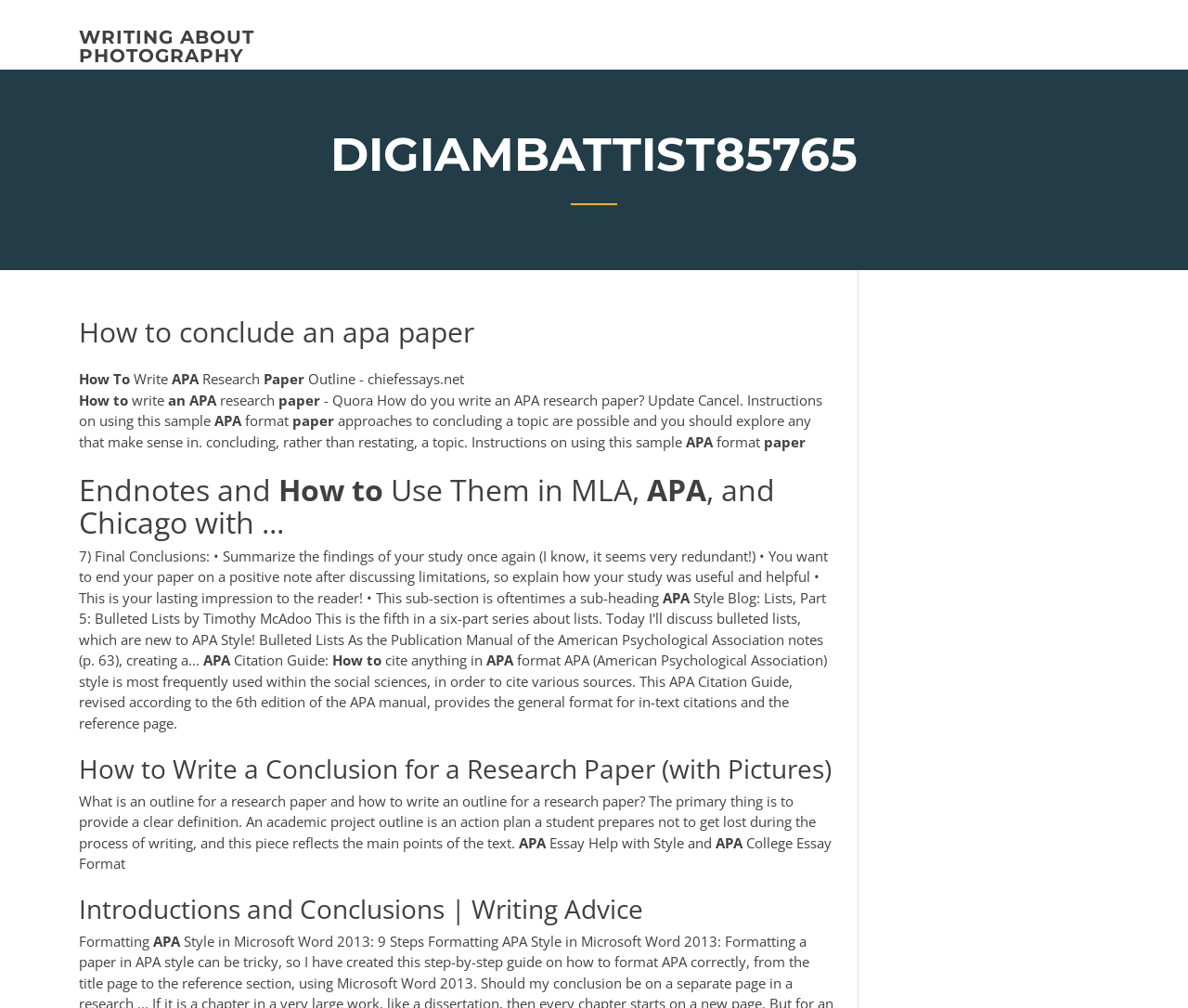What style is most frequently used in the social sciences?
Give a comprehensive and detailed explanation for the question.

According to the text content, APA style is most frequently used within the social sciences, as indicated by the sentence 'APA (American Psychological Association) style is most frequently used within the social sciences, in order to cite various sources'.